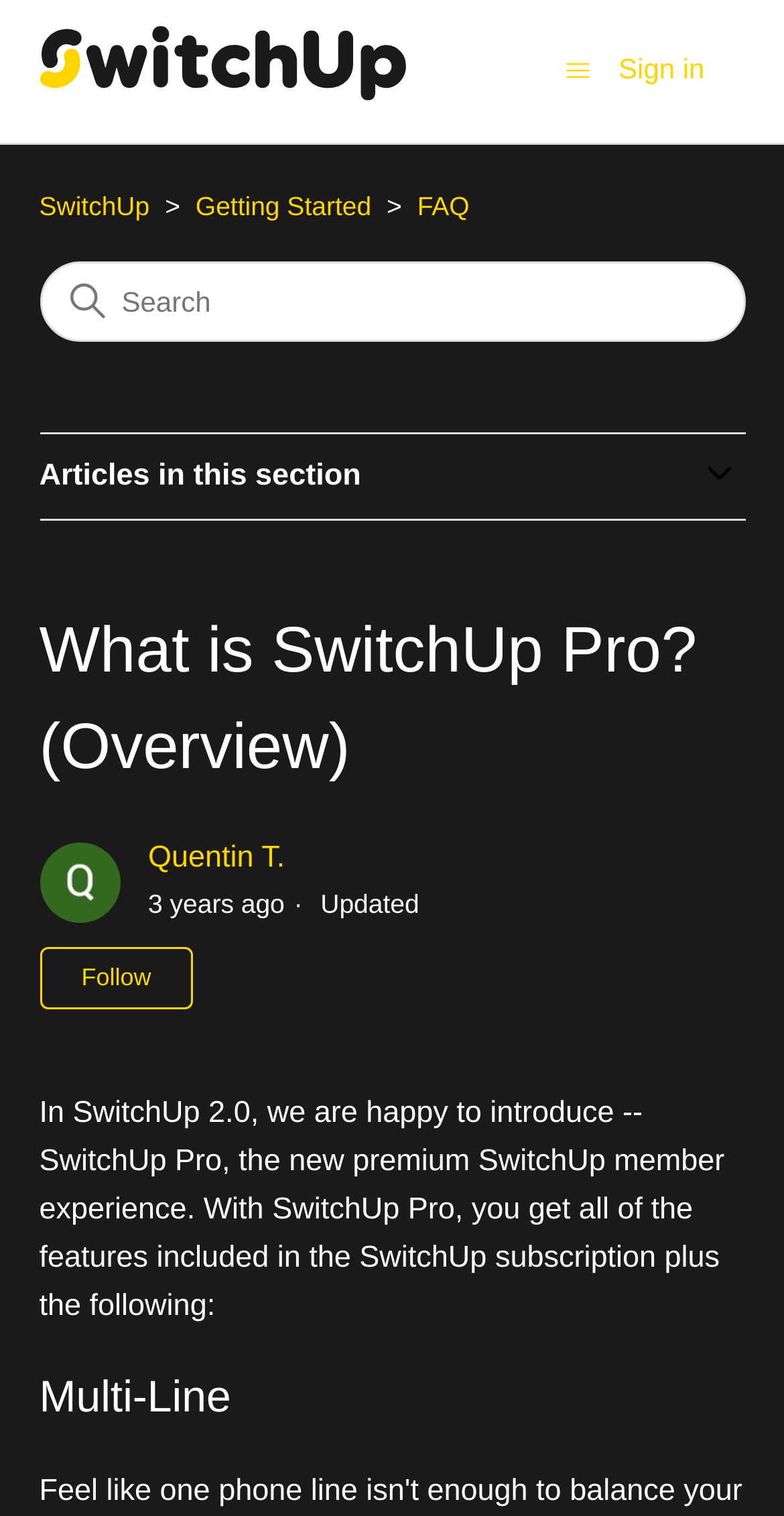Pinpoint the bounding box coordinates for the area that should be clicked to perform the following instruction: "Follow Article".

[0.05, 0.625, 0.247, 0.665]